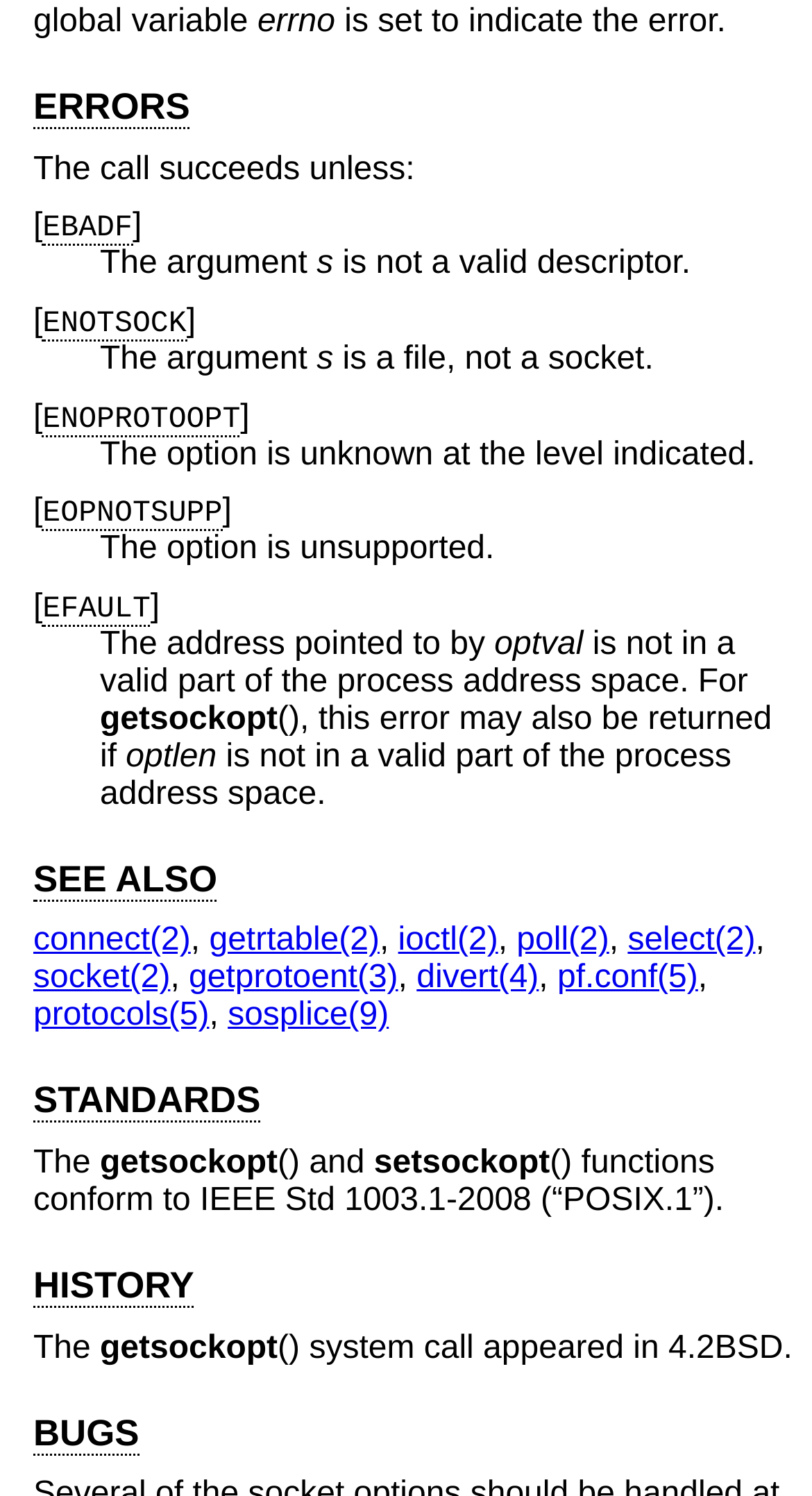What standard does the getsockopt function conform to?
Please describe in detail the information shown in the image to answer the question.

The getsockopt function conforms to the IEEE Std 1003.1-2008 standard, also known as POSIX.1, as indicated by the 'STANDARDS' section on this webpage.